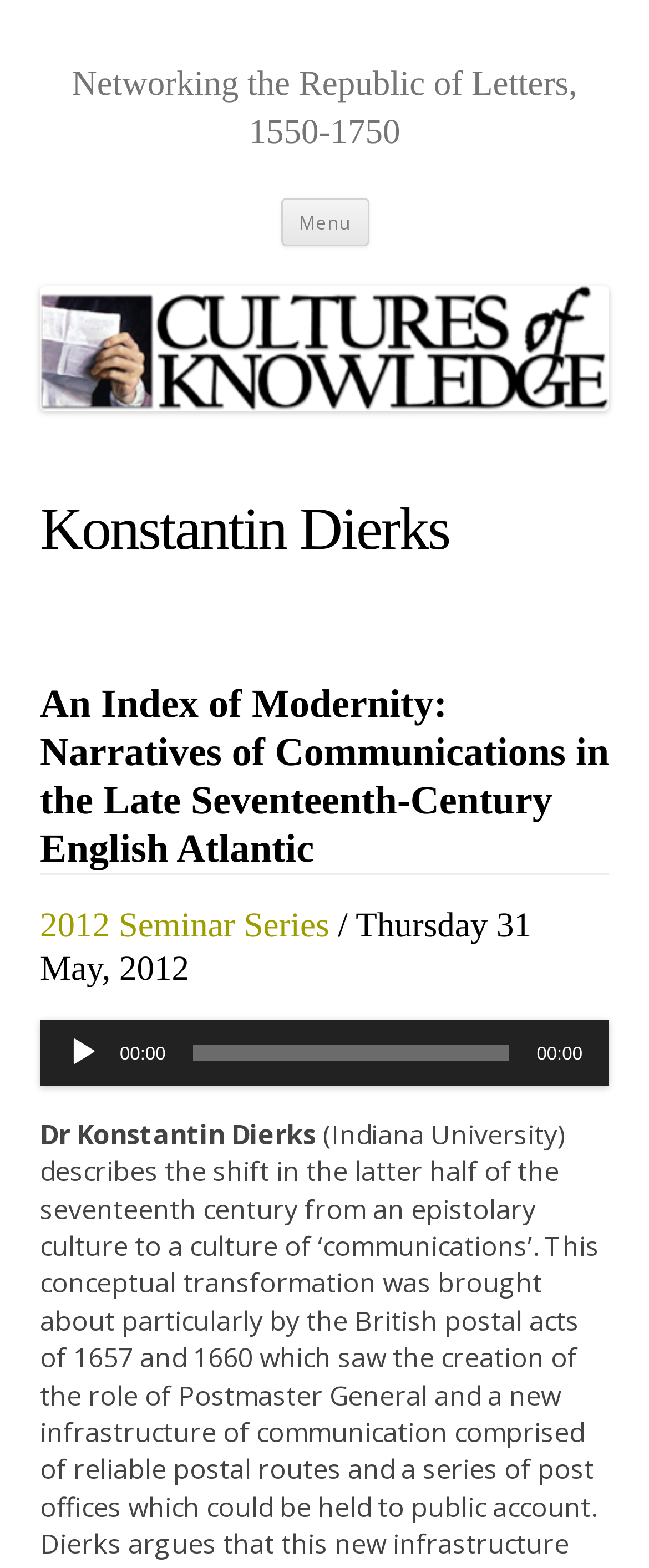What is the title of the webpage's header?
Based on the visual, give a brief answer using one word or a short phrase.

Networking the Republic of Letters, 1550-1750